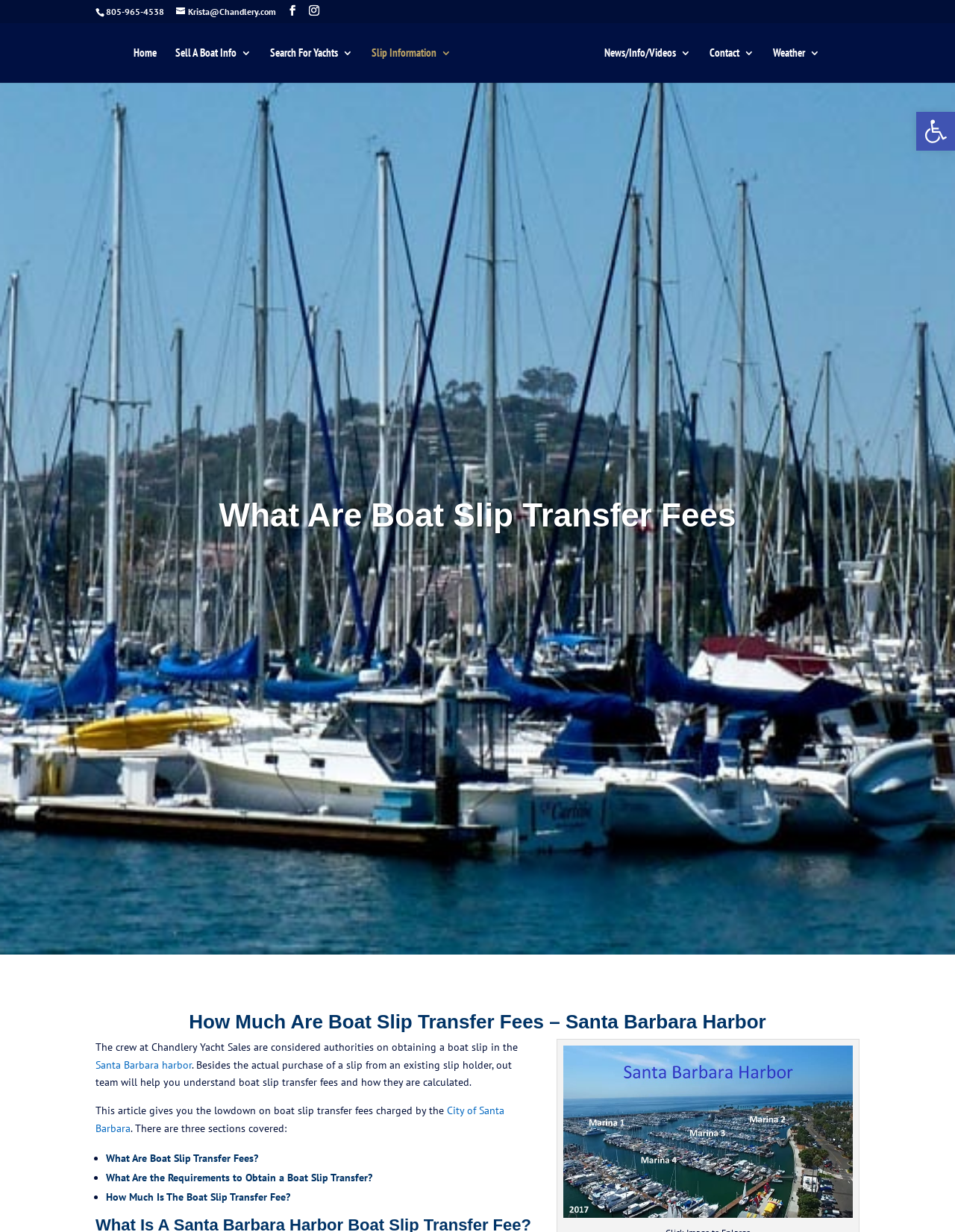Please find the bounding box coordinates of the element's region to be clicked to carry out this instruction: "Learn about slip information".

[0.389, 0.039, 0.473, 0.067]